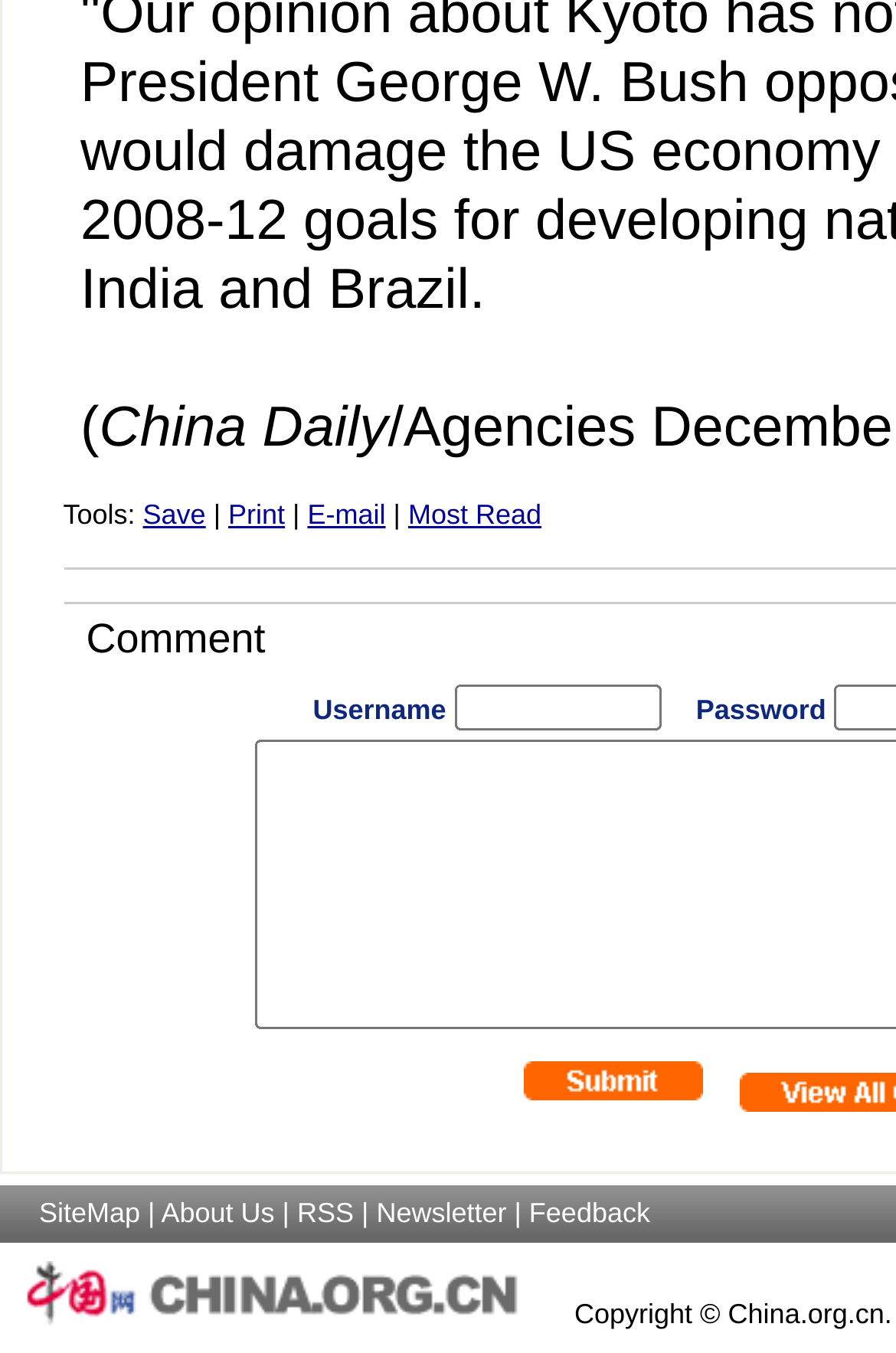Predict the bounding box for the UI component with the following description: "parent_node: Username Password Anonymous name="author1"".

[0.507, 0.507, 0.737, 0.541]